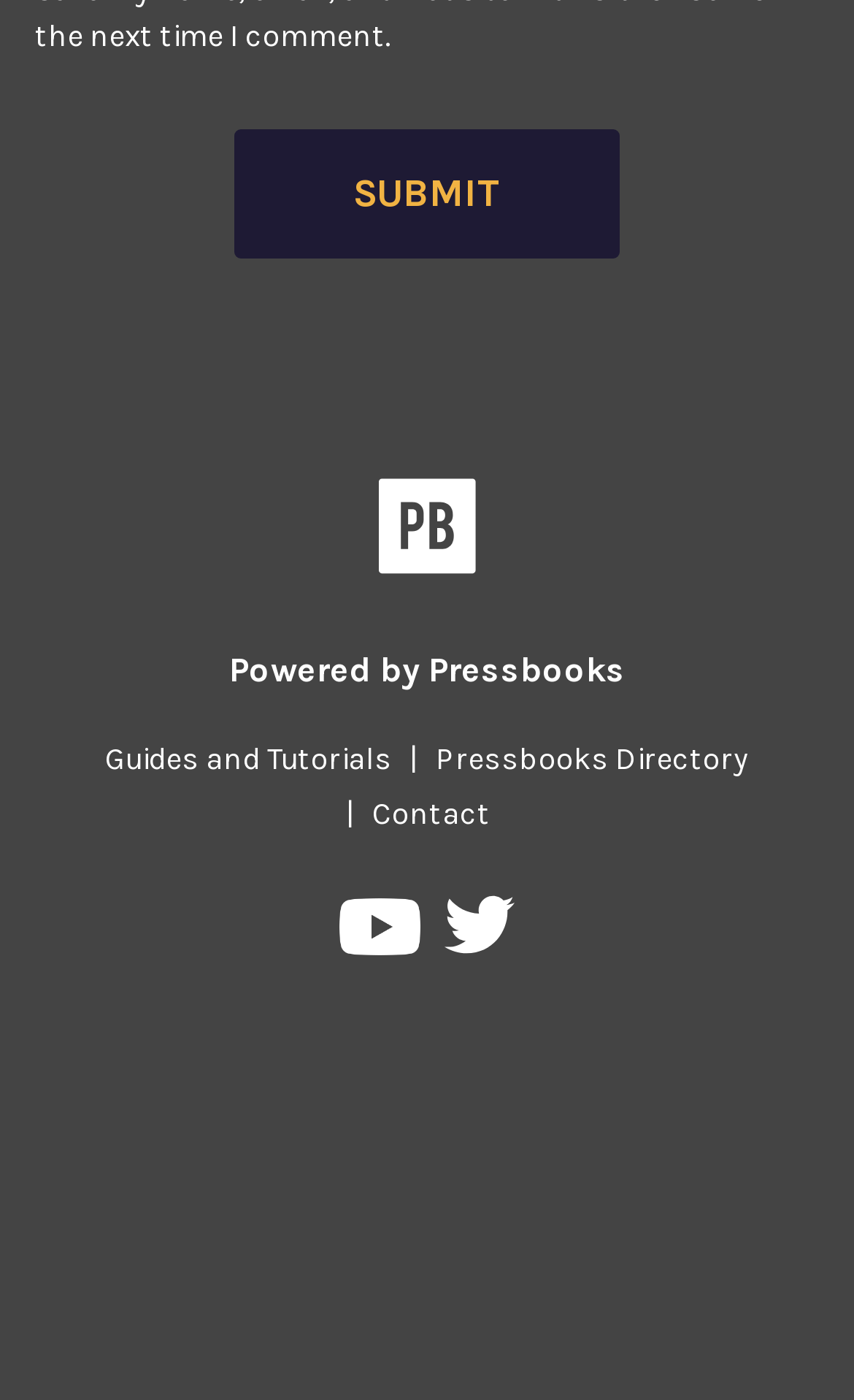Determine the bounding box coordinates for the UI element with the following description: "Pressbooks Directory". The coordinates should be four float numbers between 0 and 1, represented as [left, top, right, bottom].

[0.49, 0.53, 0.897, 0.556]